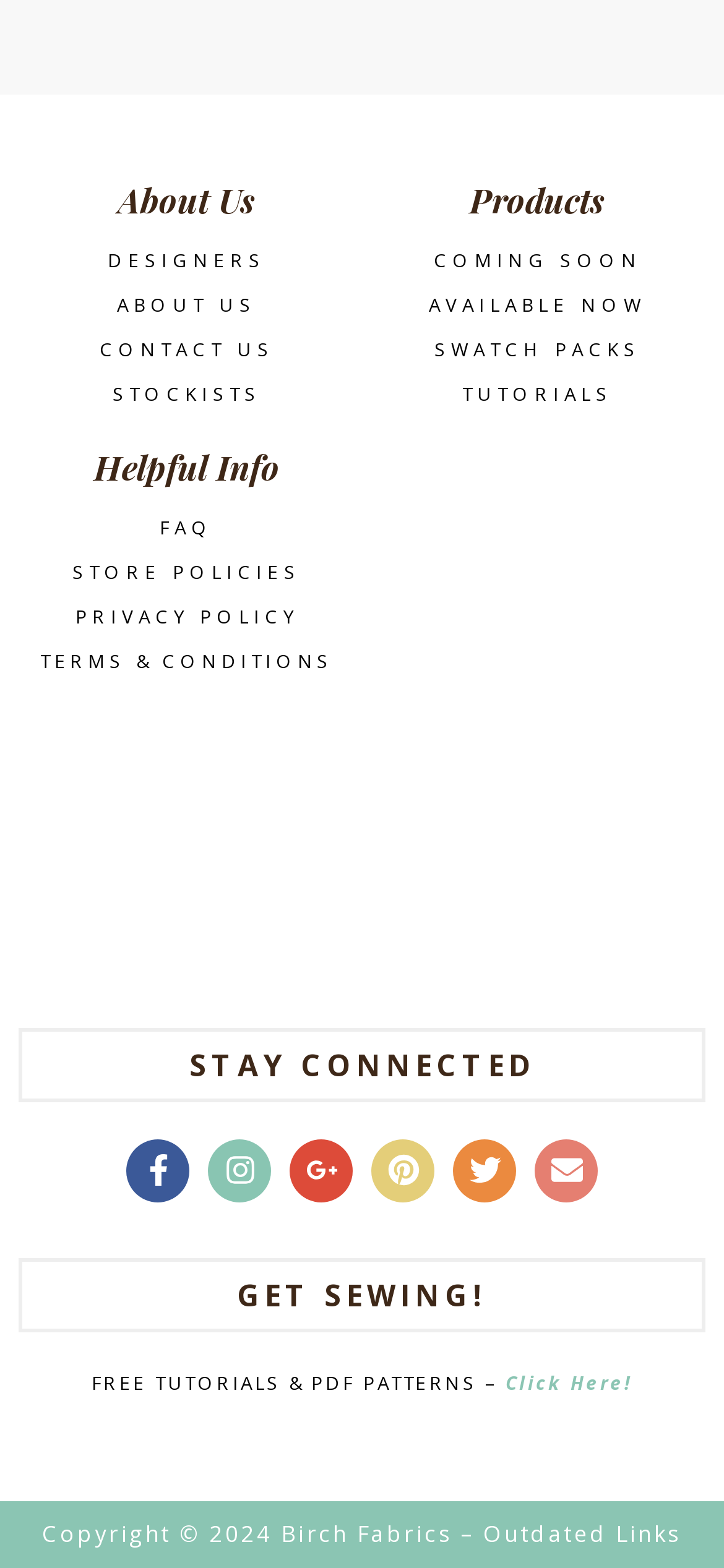Use a single word or phrase to answer the following:
What type of information is provided under 'Helpful Info'?

FAQ, policies, and terms